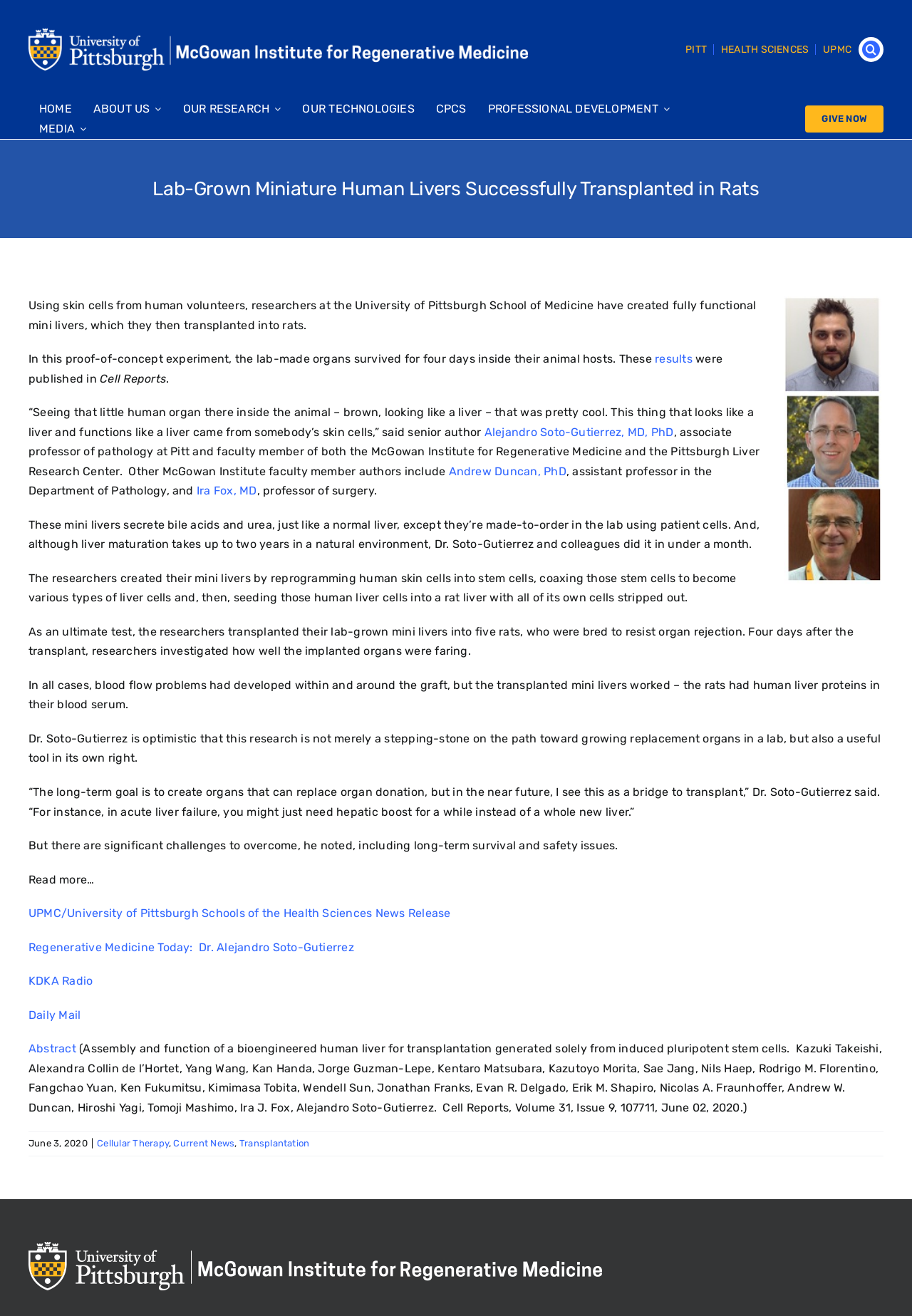Please locate the bounding box coordinates of the element that should be clicked to achieve the given instruction: "Go to the top of the page".

[0.904, 0.674, 0.941, 0.693]